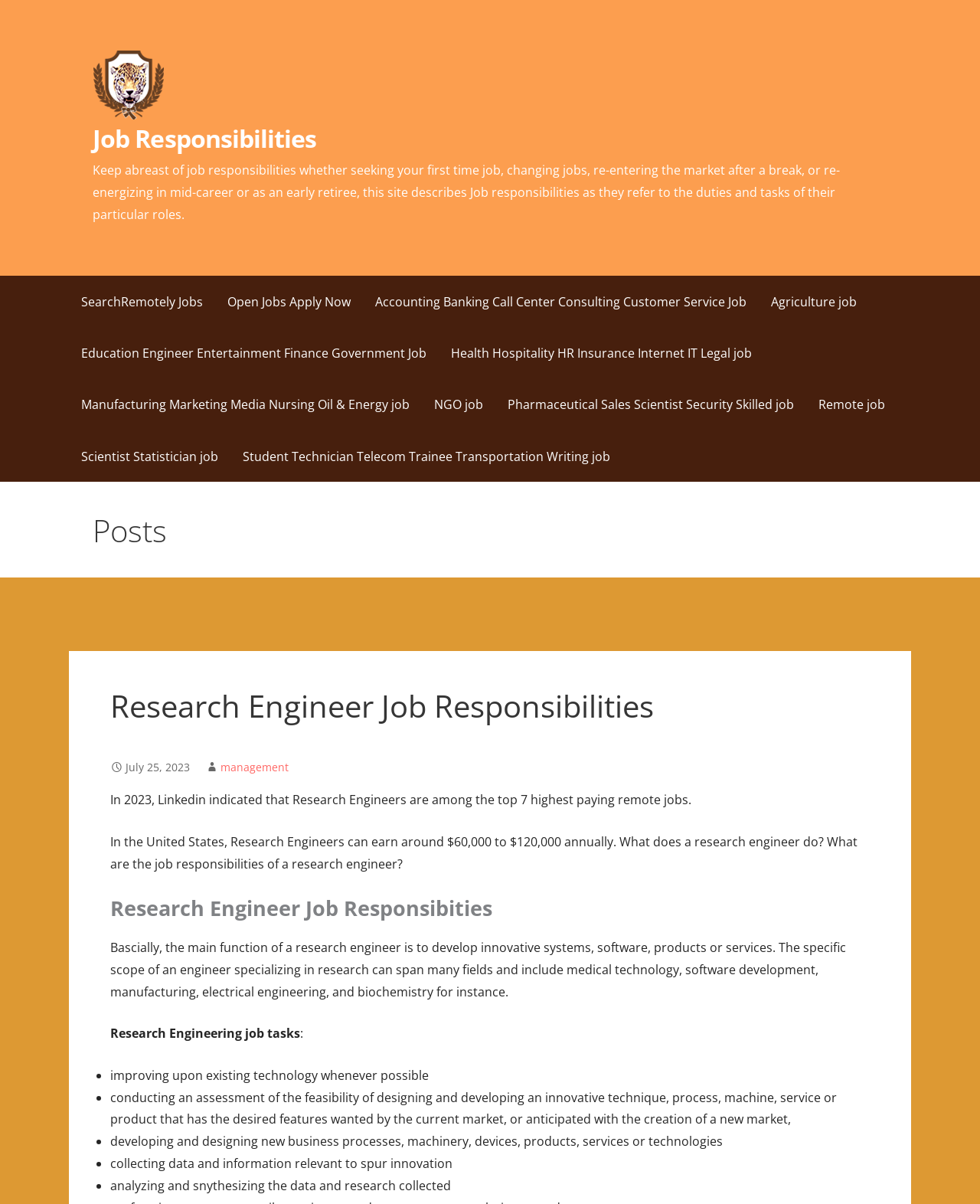Create an elaborate caption for the webpage.

This webpage is about Research Engineer Job Responsibilities. At the top left corner, there is a logo of Shared Knowledge LLC. Next to the logo, there is a link to "Job Responsibilities". Below the logo, there is a paragraph of text that explains the purpose of the site, which is to provide information about job responsibilities for individuals seeking their first job, changing jobs, or re-entering the market.

Below the introductory paragraph, there is a table with multiple links to various job categories, such as "SearchRemotely Jobs", "Open Jobs Apply Now", "Accounting Banking Call Center Consulting Customer Service Job", and many others. These links are arranged in a horizontal layout, spanning across the entire width of the page.

Further down the page, there is a heading that says "Posts". Below the heading, there is a section that appears to be a blog post or an article. The post is titled "Research Engineer Job Responsibilities" and has a date of "July 25, 2023". The article discusses the job responsibilities of a Research Engineer, including developing innovative systems, software, products, or services, and conducting assessments of the feasibility of designing and developing new techniques or products.

The article also lists the job tasks of a Research Engineer, which include improving upon existing technology, conducting assessments, developing and designing new business processes, collecting data, and analyzing and synthesizing research. These tasks are presented in a bulleted list format.